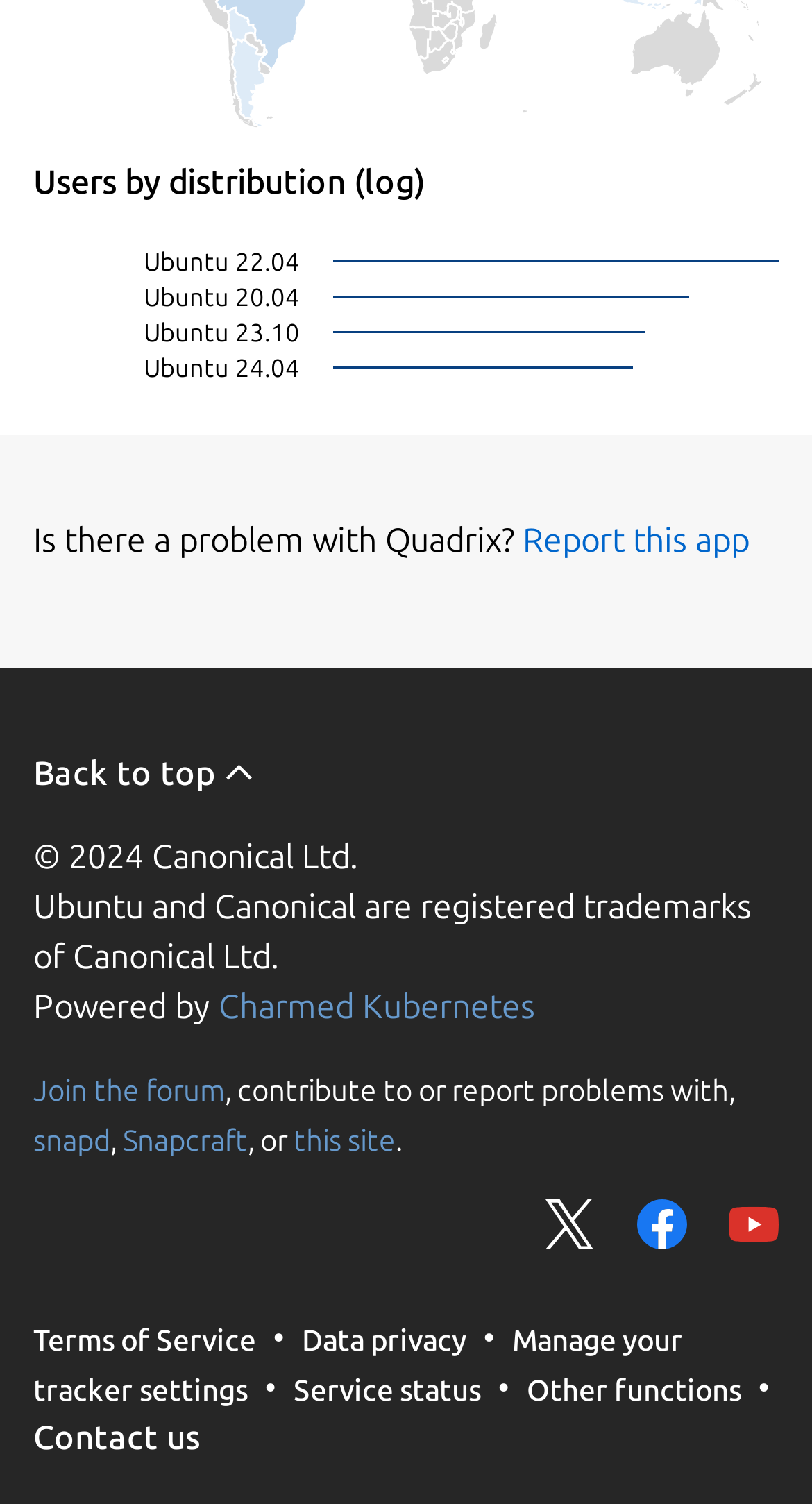Please determine the bounding box coordinates for the element with the description: "Snapcraft".

[0.151, 0.747, 0.305, 0.77]